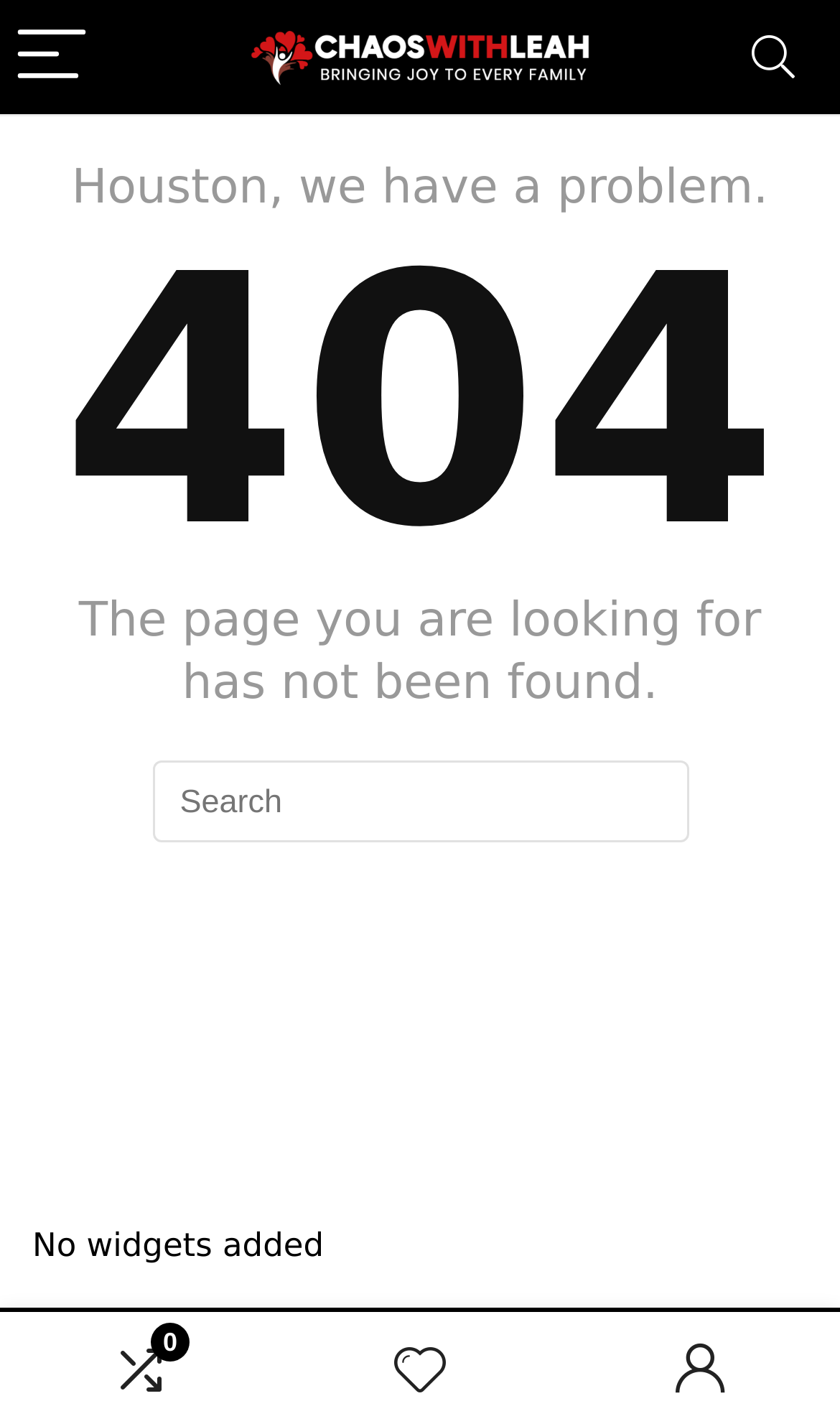Given the description of a UI element: "Use necessary cookies only", identify the bounding box coordinates of the matching element in the webpage screenshot.

None